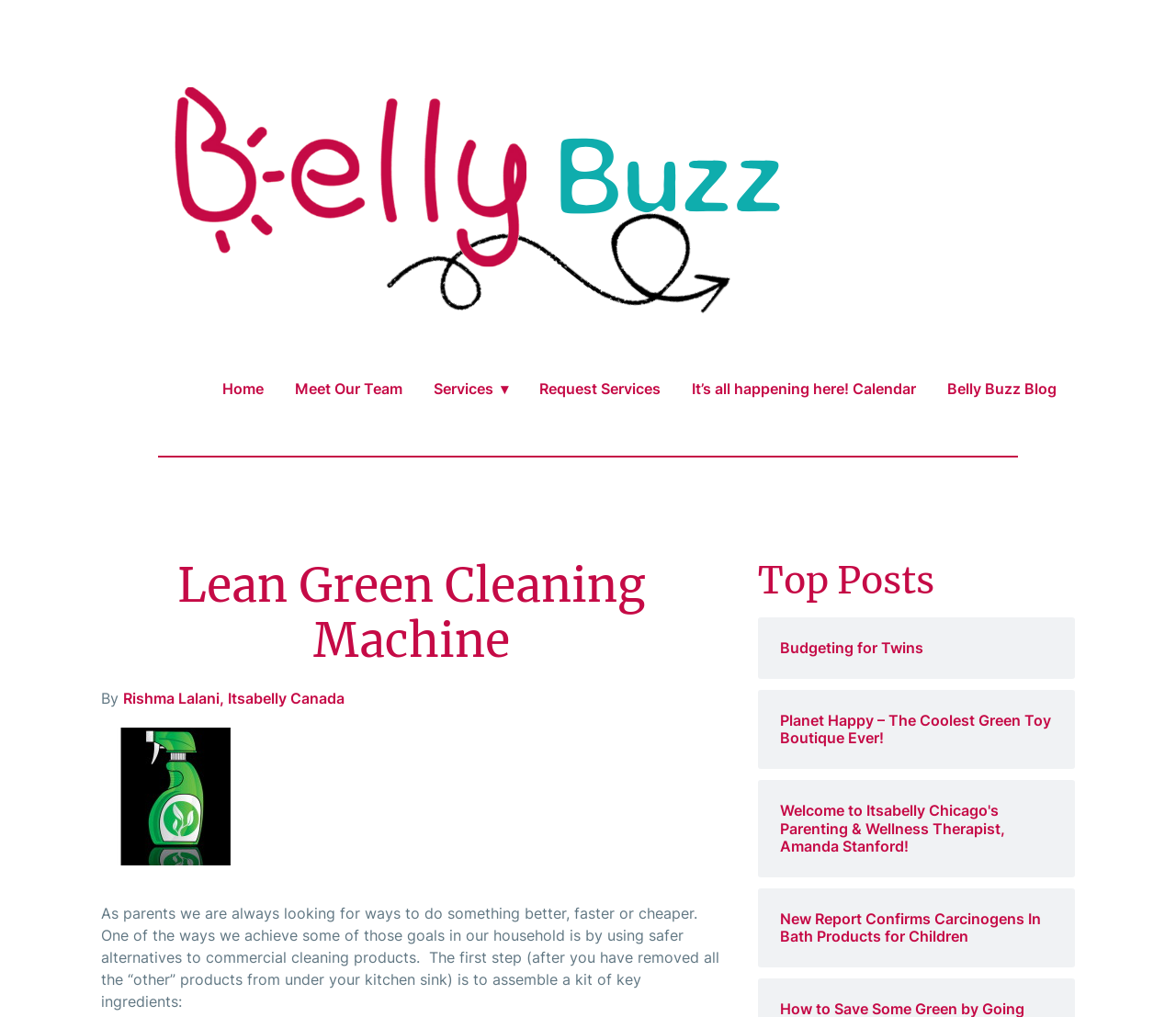What is the topic of the blog post?
Could you give a comprehensive explanation in response to this question?

I determined the topic of the blog post by reading the text 'As parents we are always looking for ways to do something better, faster or cheaper. One of the ways we achieve some of those goals in our household is by using safer alternatives to commercial cleaning products.' which suggests that the post is about using green cleaning products.